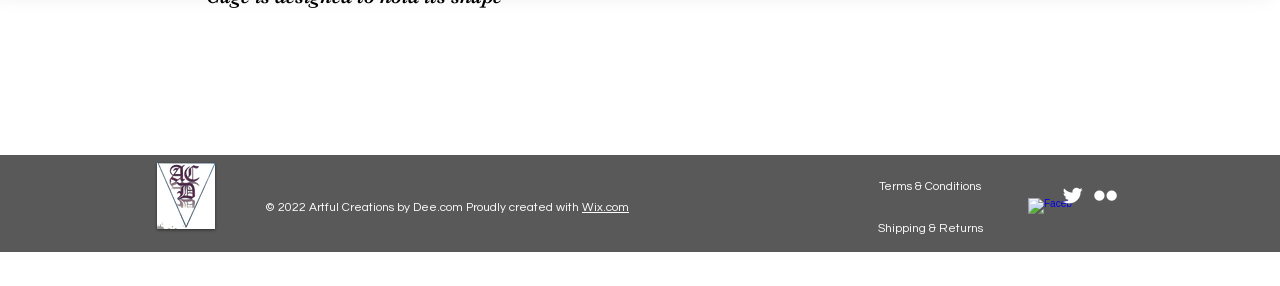What is the second social media link?
Give a detailed response to the question by analyzing the screenshot.

The social media links can be found at the bottom right corner of the webpage, under the 'Social Bar' section. The second link is Twitter, which is represented by a Twitter icon.